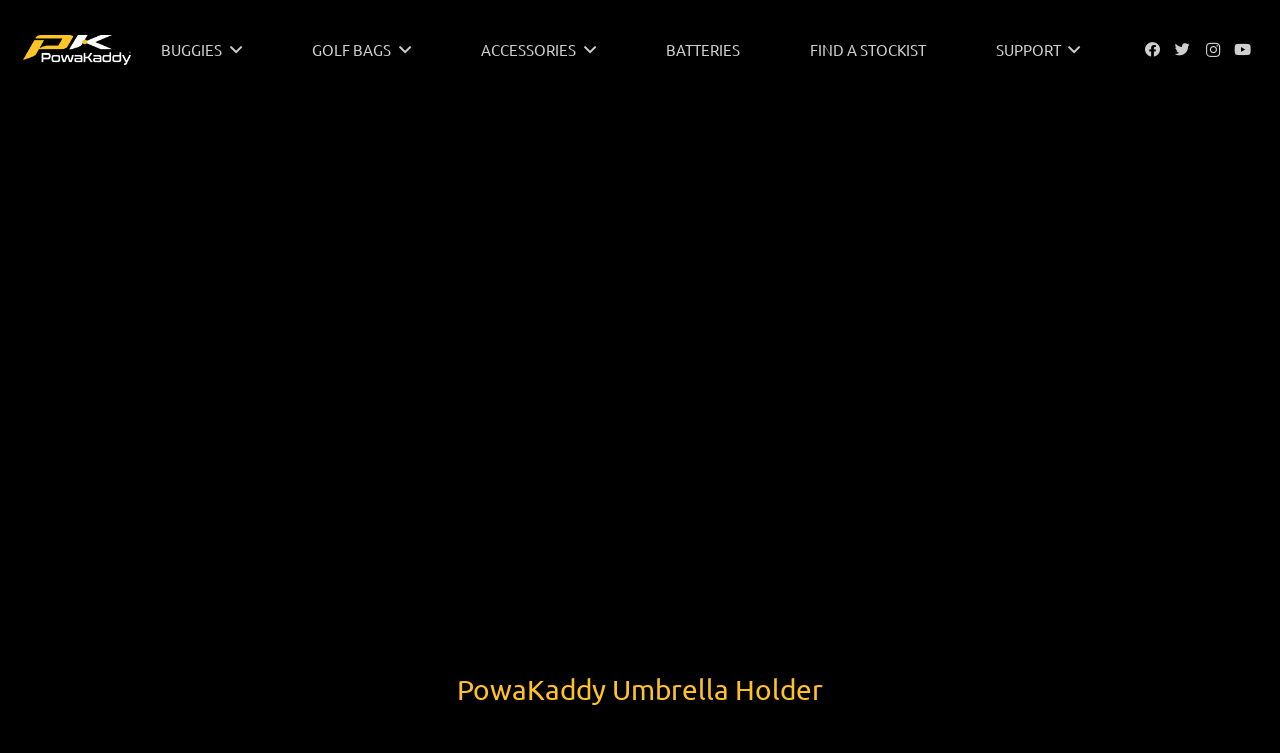Please determine the bounding box coordinates of the clickable area required to carry out the following instruction: "Explore ACCESSORIES". The coordinates must be four float numbers between 0 and 1, represented as [left, top, right, bottom].

[0.348, 0.033, 0.493, 0.1]